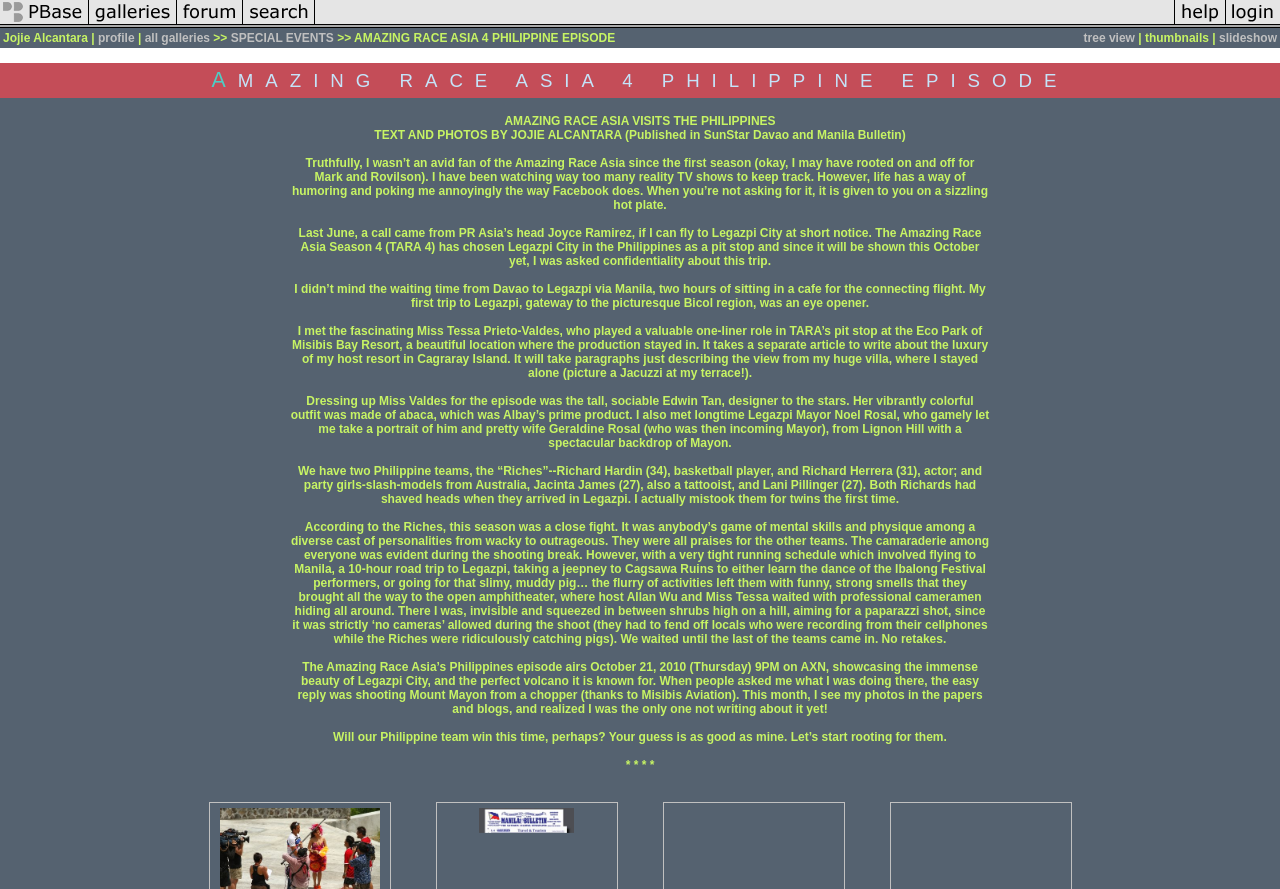Determine the bounding box coordinates of the section I need to click to execute the following instruction: "login". Provide the coordinates as four float numbers between 0 and 1, i.e., [left, top, right, bottom].

[0.958, 0.019, 1.0, 0.035]